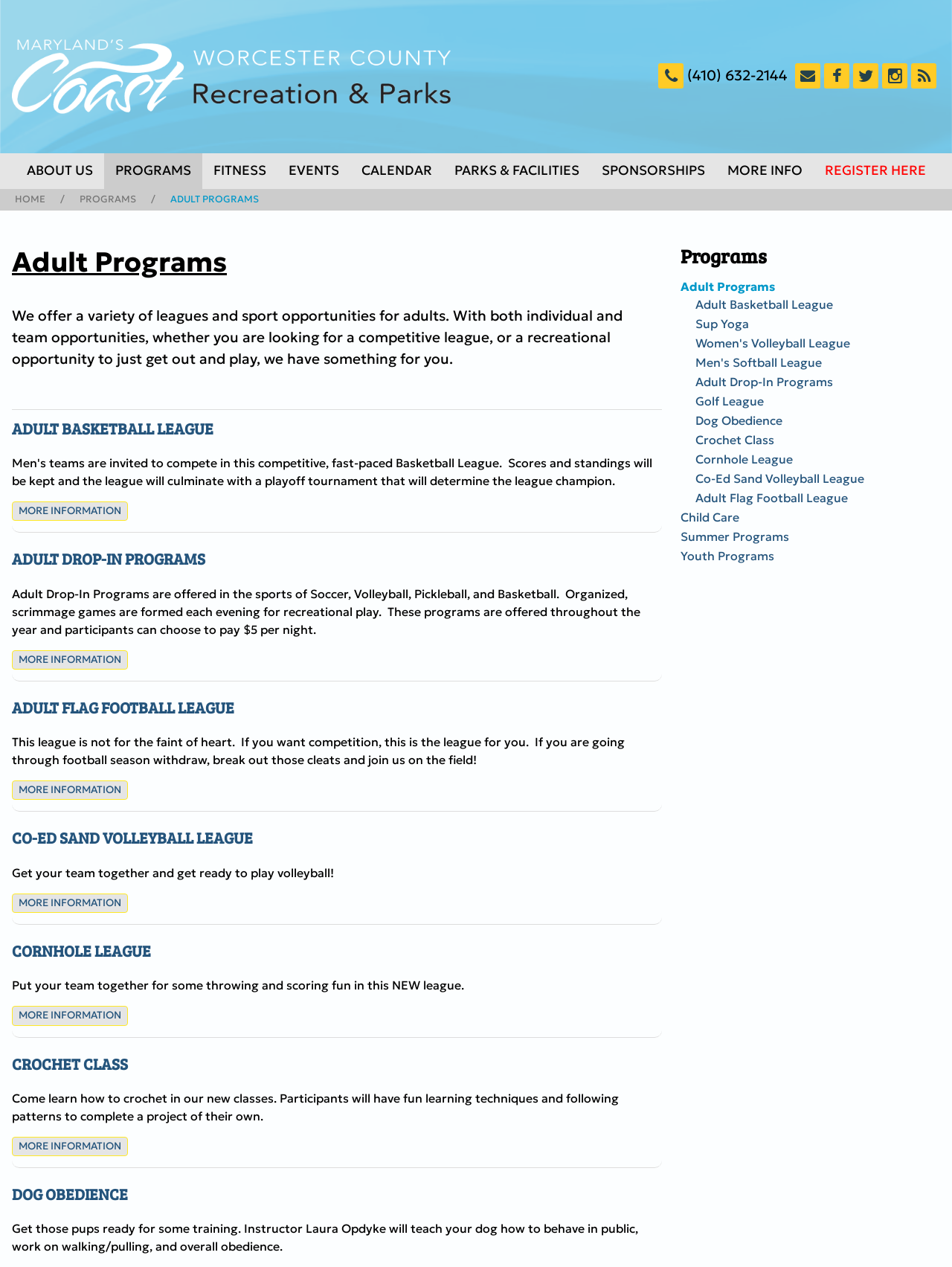Select the bounding box coordinates of the element I need to click to carry out the following instruction: "Call the phone number".

[0.722, 0.052, 0.827, 0.066]